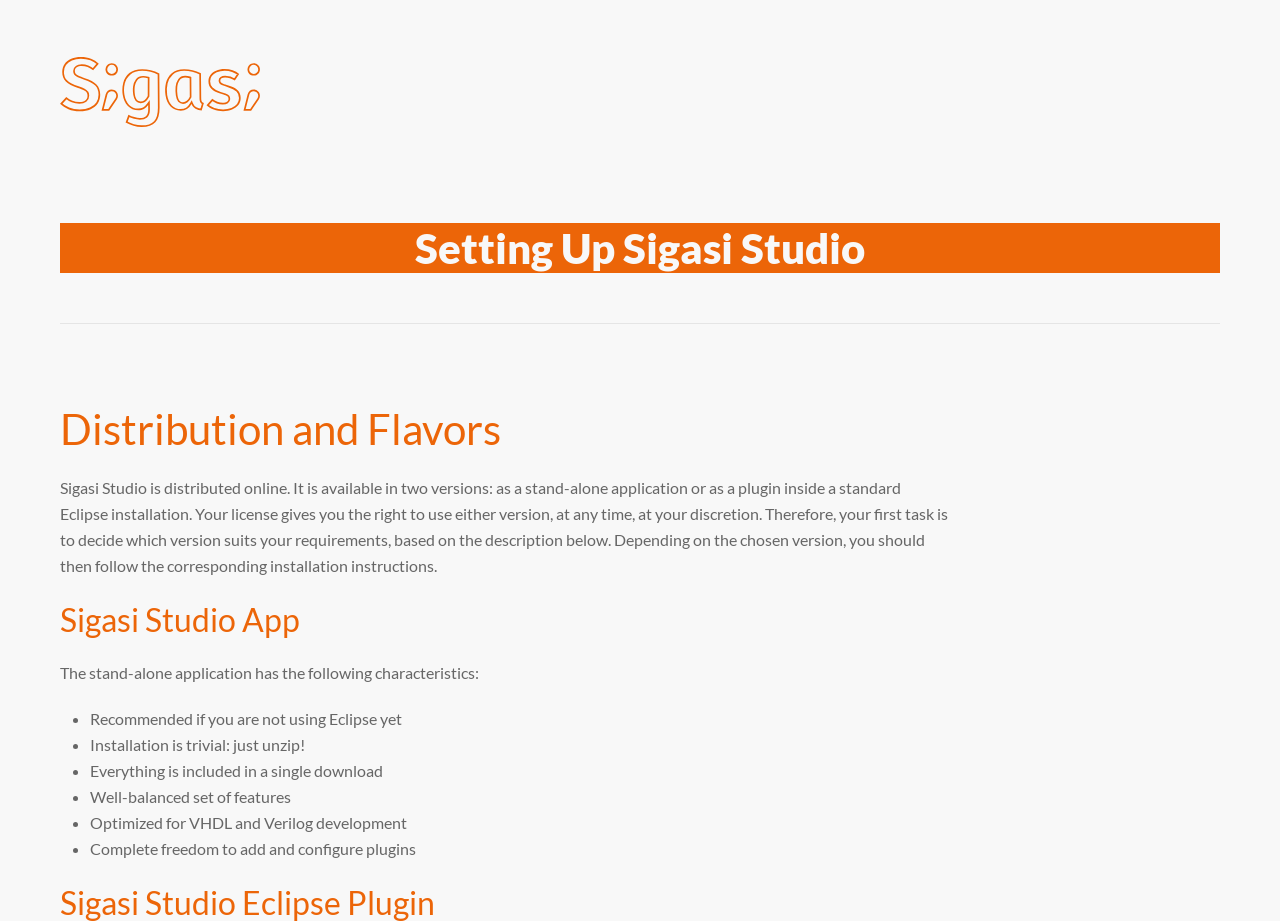Offer a meticulous caption that includes all visible features of the webpage.

The webpage is about setting up Sigasi Studio, a development environment for C and C++ programming. The page is divided into several sections, each with a clear heading. 

At the top, there is a heading "Installation of Sigasi Studio Eclipse Plugin" followed by a brief introduction to the two ways of installing the plugin. Below this, there are two links, one for online installation and the other for offline update site installation.

The next section is "Prerequisites: Java Runtime", which lists three requirements for the Java runtime environment. Each requirement is marked with a bullet point, and there is a link to Adoptium, a source for downloading Java.

Following this, there is a section "Prerequisites: Eclipse", which lists three requirements for Eclipse, including the version and the need for Java 11 or 17. There are links to download Eclipse and to increase the heap size for Eclipse.

The main section "Install the Eclipse Plugin" provides a step-by-step guide to installing the plugin, with five numbered steps. Each step has a brief description, and some have links to additional information.

On the right side of the page, there is a table of contents with links to other related pages, including "Distribution and Flavors", "Sigasi Studio App", and "Sigasi Studio Custom Installation".

There are several images on the page, including the Eclipse Foundation member logo and icons for Adoptium, Eclipse, and other links.